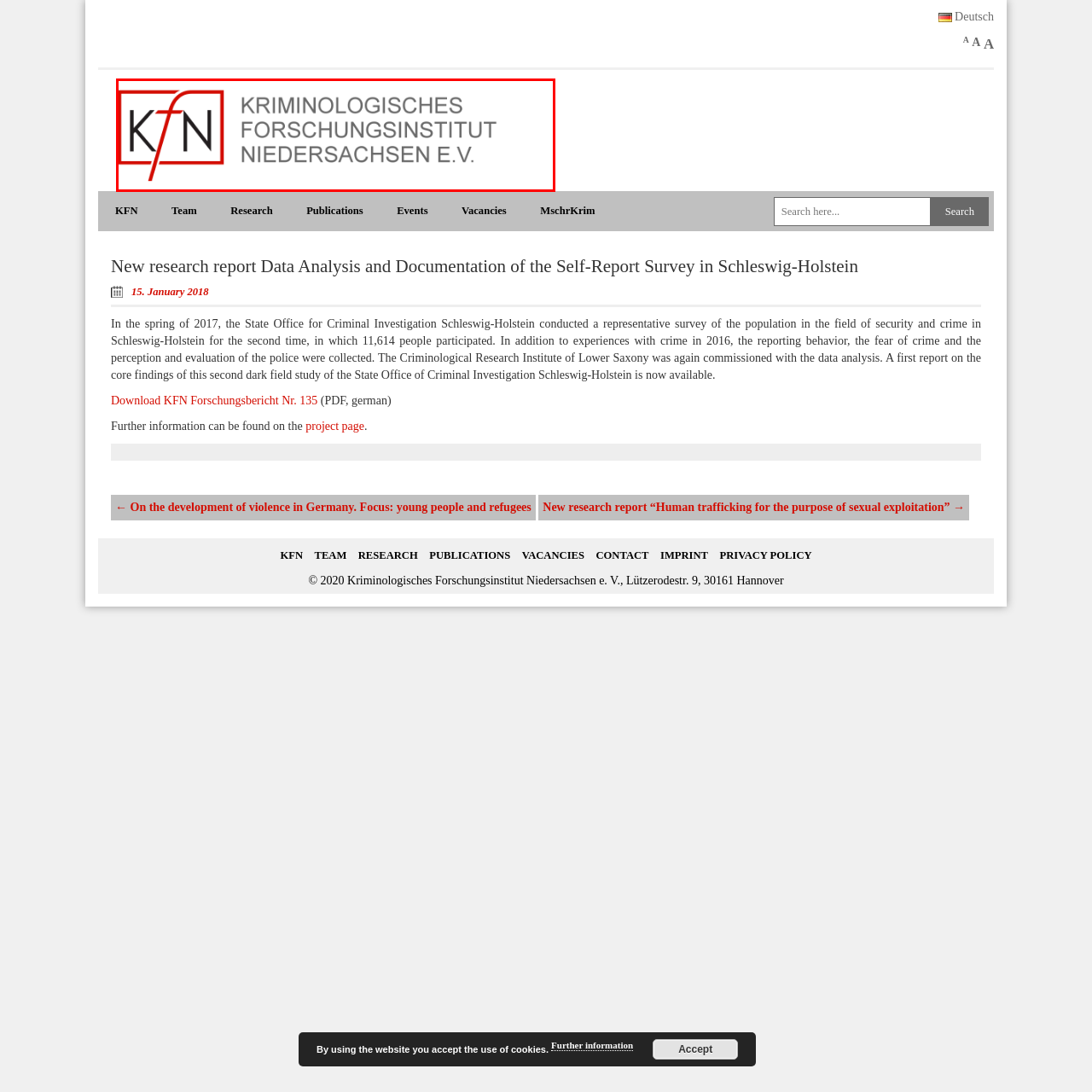Narrate the specific details and elements found within the red-bordered image.

The image features the logo of the Kriminologisches Forschungsinstitut Niedersachsen e.V. (KFN), prominently displaying its initials "KFN" in a bold, stylized font. The letters are set against a modern rectangular red frame, emphasizing the institute's identity. Below the initials, the full name of the institute is presented in a sleek, gray typeface, reinforcing its authority in criminological research and documentation in Lower Saxony, Germany. This visual representation conveys professionalism and a strong institutional presence in the field of criminology.